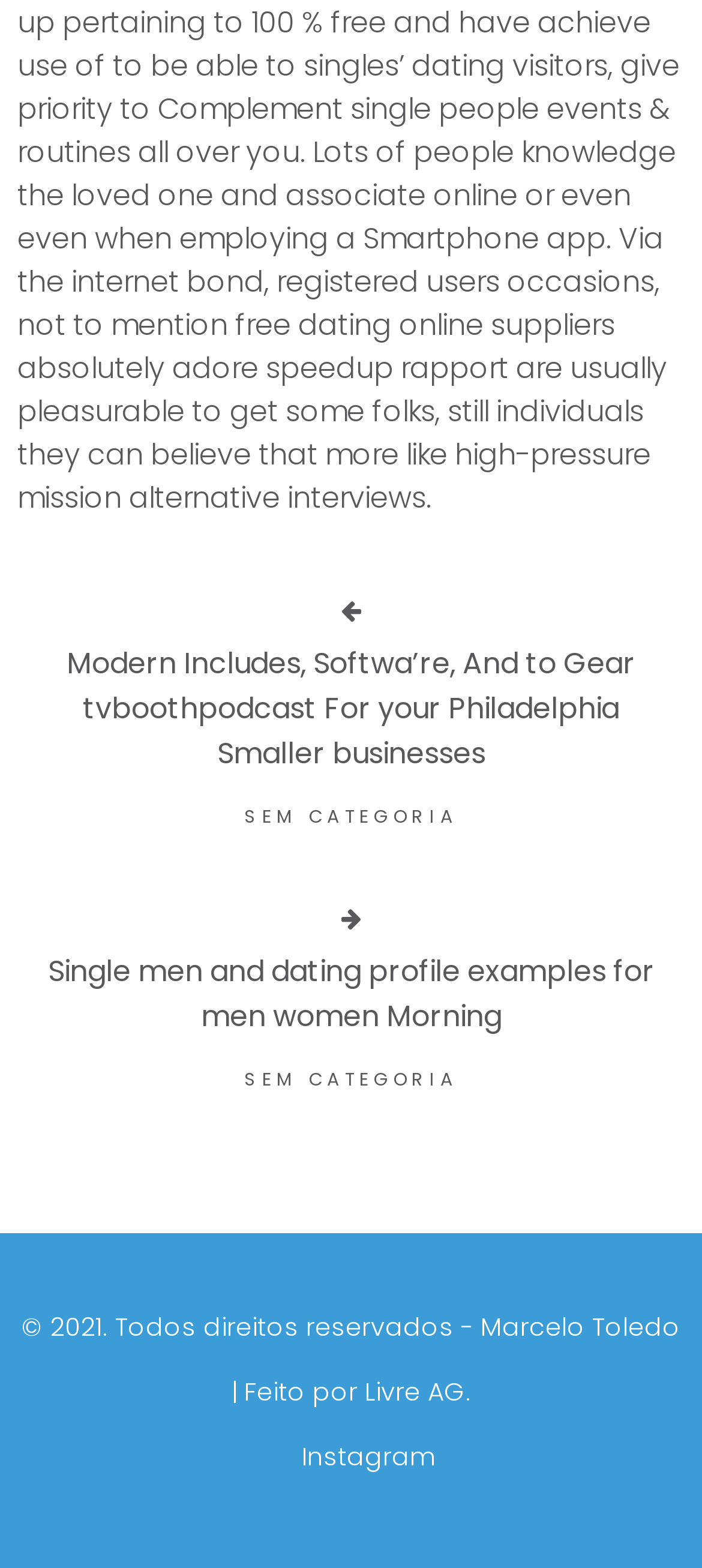Please reply with a single word or brief phrase to the question: 
What is the name of the company mentioned?

Livre AG